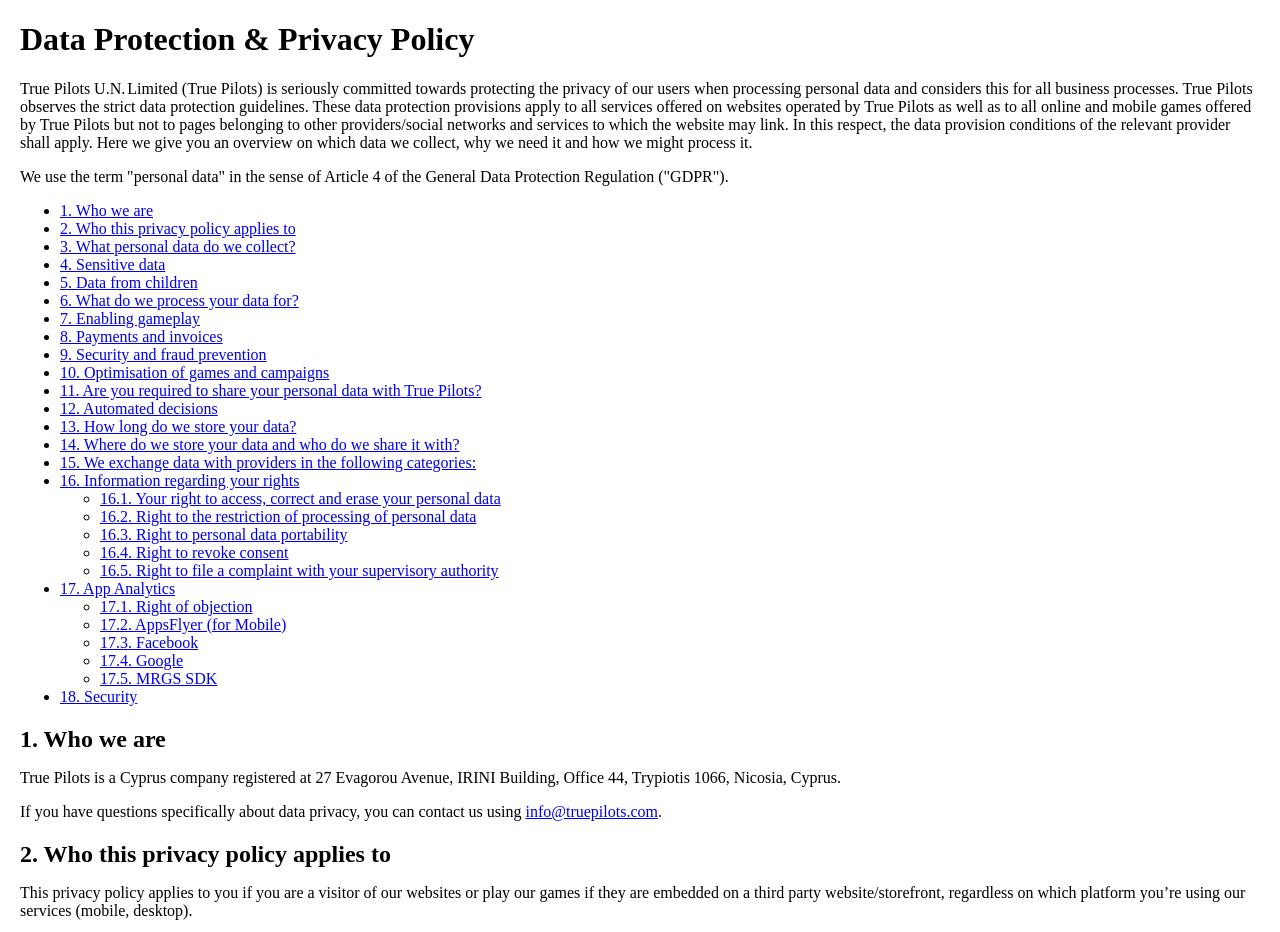How many categories of data providers does True Pilots exchange data with?
Refer to the image and provide a thorough answer to the question.

The webpage lists one category of data providers that True Pilots exchanges data with, which is mentioned in section 15 of the privacy policy.